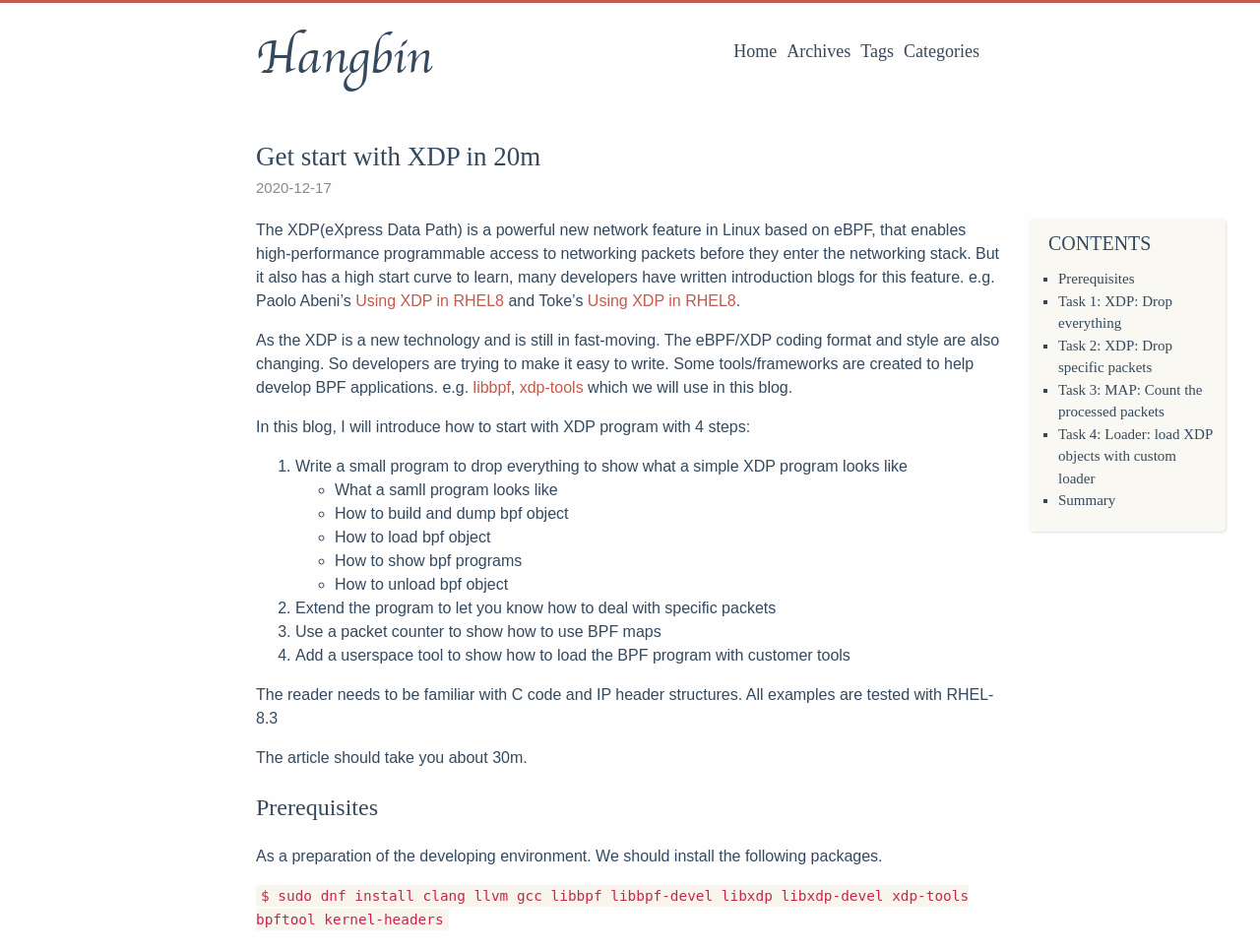Find the bounding box coordinates for the element described here: "Using XDP in RHEL8".

[0.282, 0.307, 0.4, 0.325]